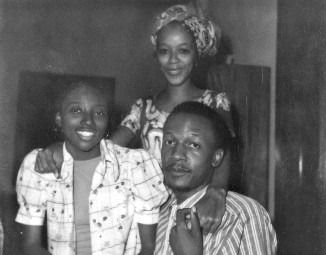Reply to the question with a single word or phrase:
What is the woman in the background wearing?

A stylish head wrap